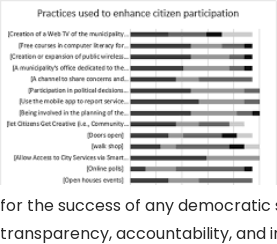Based on the image, provide a detailed and complete answer to the question: 
What is one way to enhance communication between citizens and local authorities?

According to the caption, one way to enhance communication between citizens and local authorities is through open houses, which is an initiative aimed at increasing public involvement in governance.